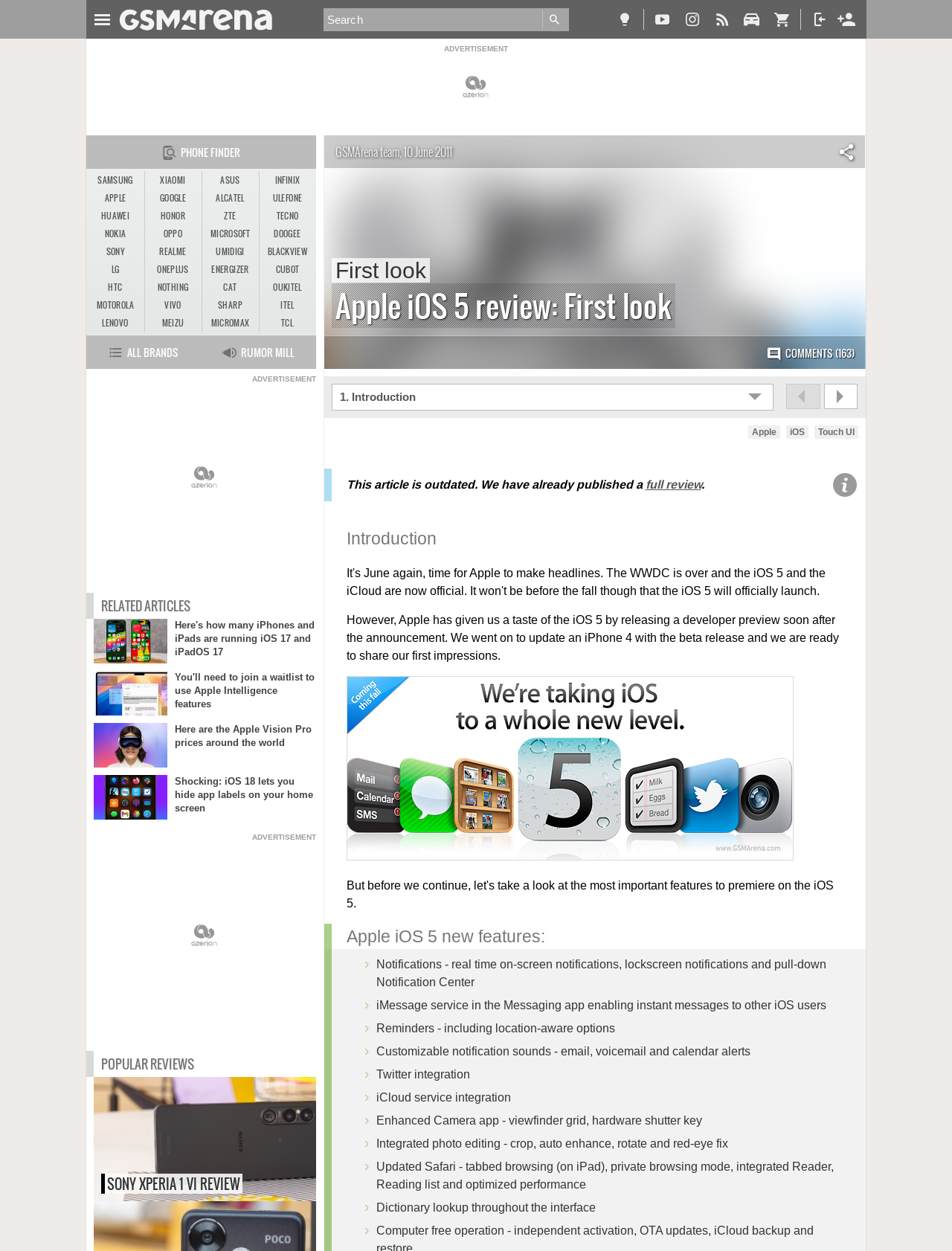What is the name of the service that integrates with the Camera app?
Answer the question in as much detail as possible.

The webpage lists 'iCloud service integration' as one of the new features of iOS 5, and it is mentioned in the context of the Camera app. Therefore, the service that integrates with the Camera app is iCloud.